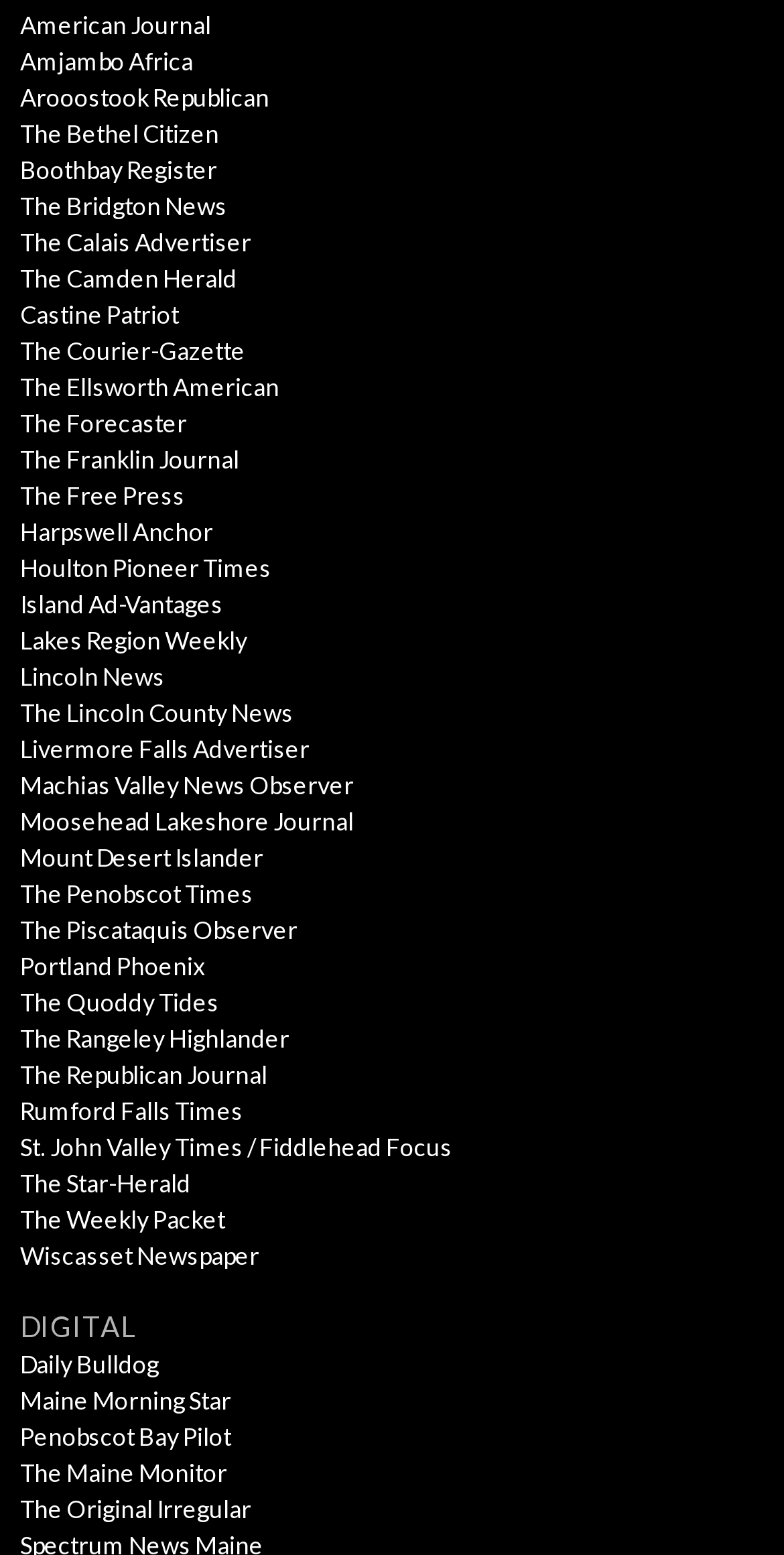Please determine the bounding box coordinates for the element that should be clicked to follow these instructions: "browse The Original Irregular".

[0.026, 0.961, 0.321, 0.98]